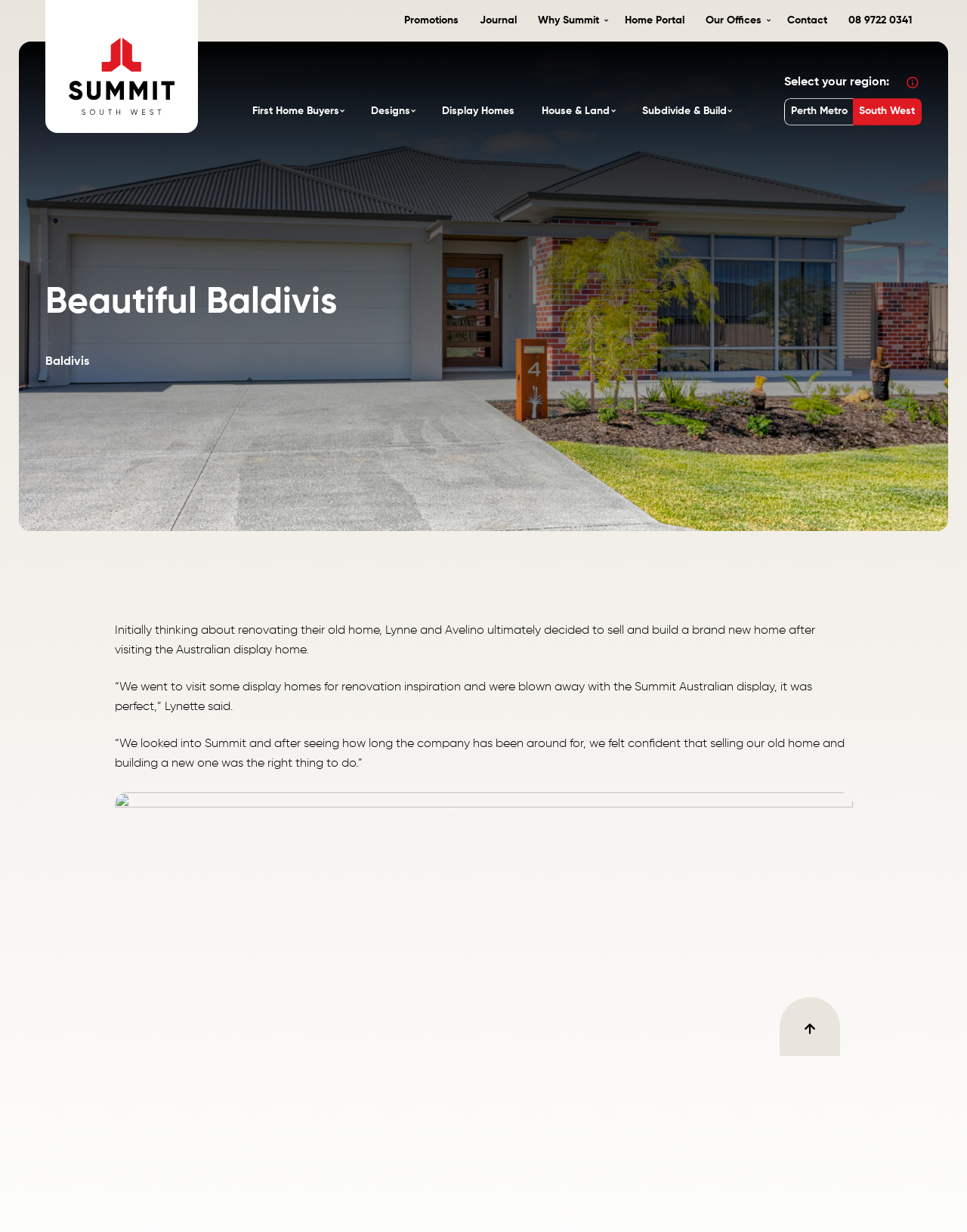Describe every aspect of the webpage comprehensively.

The webpage is about Summit South West, a home building company. At the top, there is a navigation menu with links to "Promotions", "Journal", "Why Summit", "Home Portal", "Our Offices", and "Contact". On the top left, there is a "Return home" link with a small image. Below the navigation menu, there are several sections promoting different aspects of the company.

On the left side, there are links to "First Home Buyers", "Designs", "Display Homes", "House & Land", and "Subdivide & Build". Each of these sections has sub-links providing more information. For example, under "First Home Buyers", there are links to "How much can I borrow?", "First Home Buyers Guide", and "Financing Options".

In the main content area, there is a heading "Beautiful Baldivis" with a story about a couple, Lynne and Avelino, who decided to sell their old home and build a new one with Summit. The story is told through three paragraphs of text. Below the story, there is a section to select a region, with options for "Perth Metro" and "South West".

At the bottom of the page, there is a "Back to top" link and a "Close contact sidebar" button.